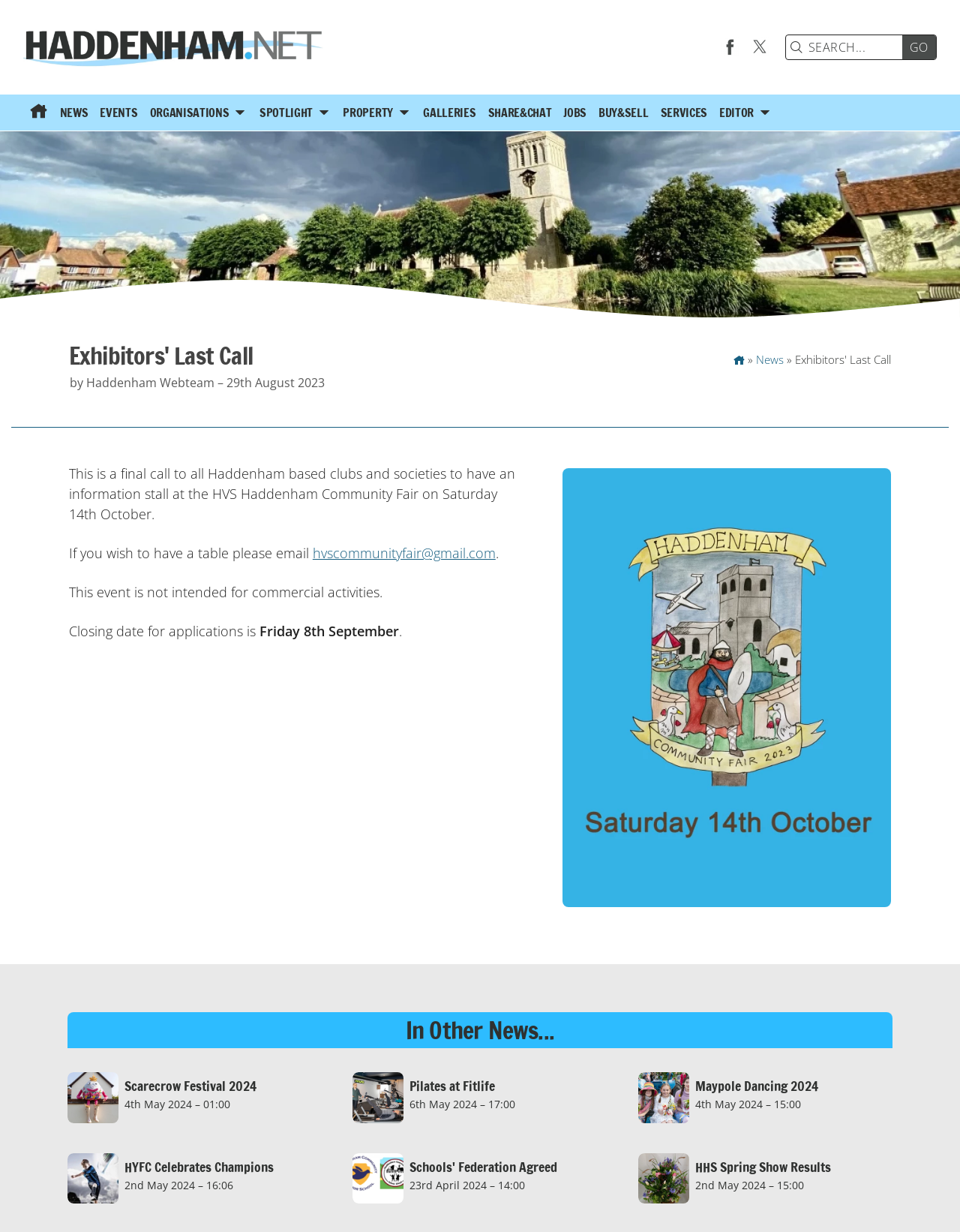What is the purpose of the event?
Look at the image and answer with only one word or phrase.

Information stall for clubs and societies